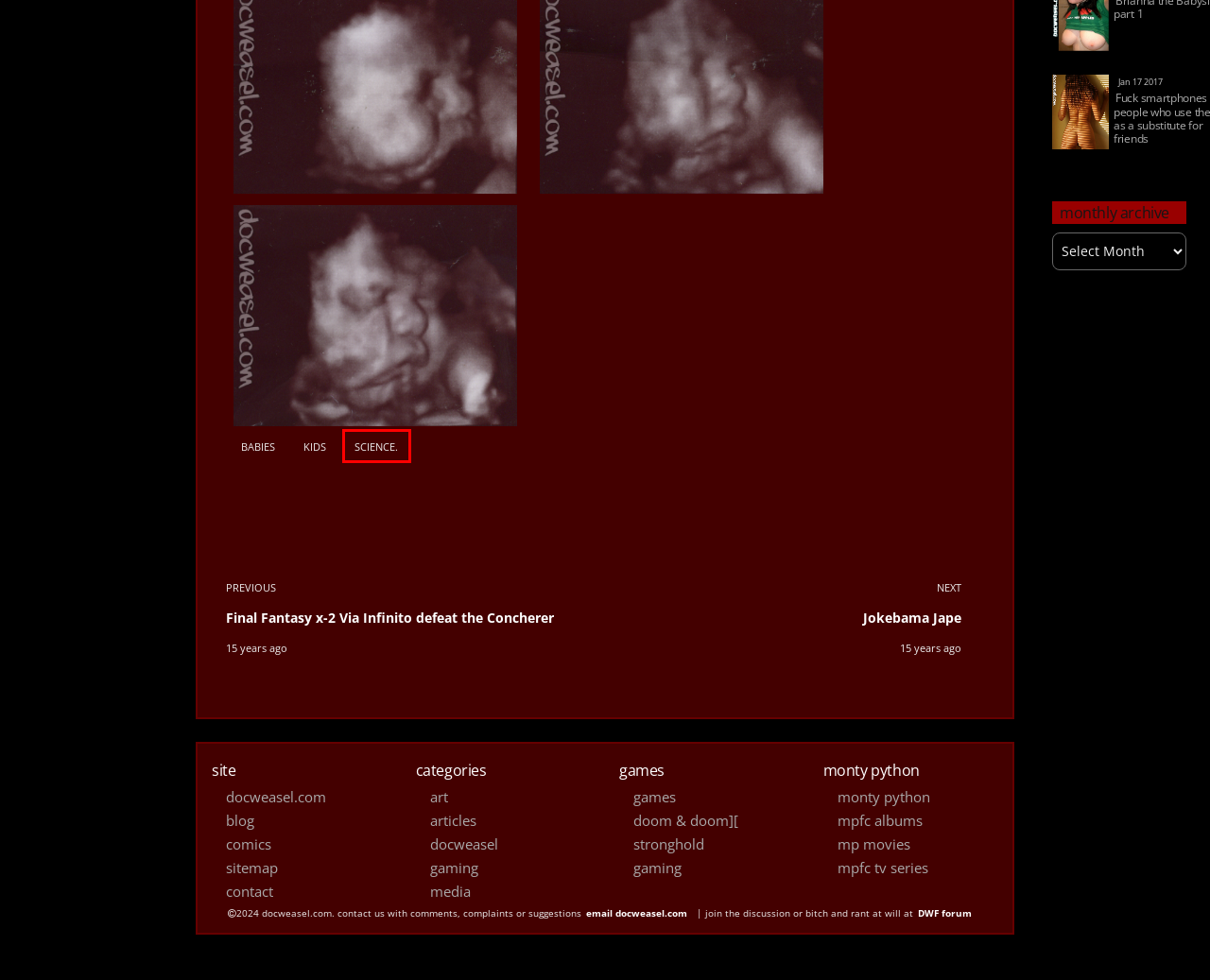Consider the screenshot of a webpage with a red bounding box and select the webpage description that best describes the new page that appears after clicking the element inside the red box. Here are the candidates:
A. Science. - docweasel.com
B. mpfc albums - docweasel.com
C. monty python’s flying circus tv series - docweasel.com
D. Jokebama Jape - docweasel.com
E. Babies - docweasel.com
F. Kids - docweasel.com
G. Final Fantasy x-2 Via Infinito defeat the Concherer - docweasel.com
H. doom & doom][ - docweasel.com

A